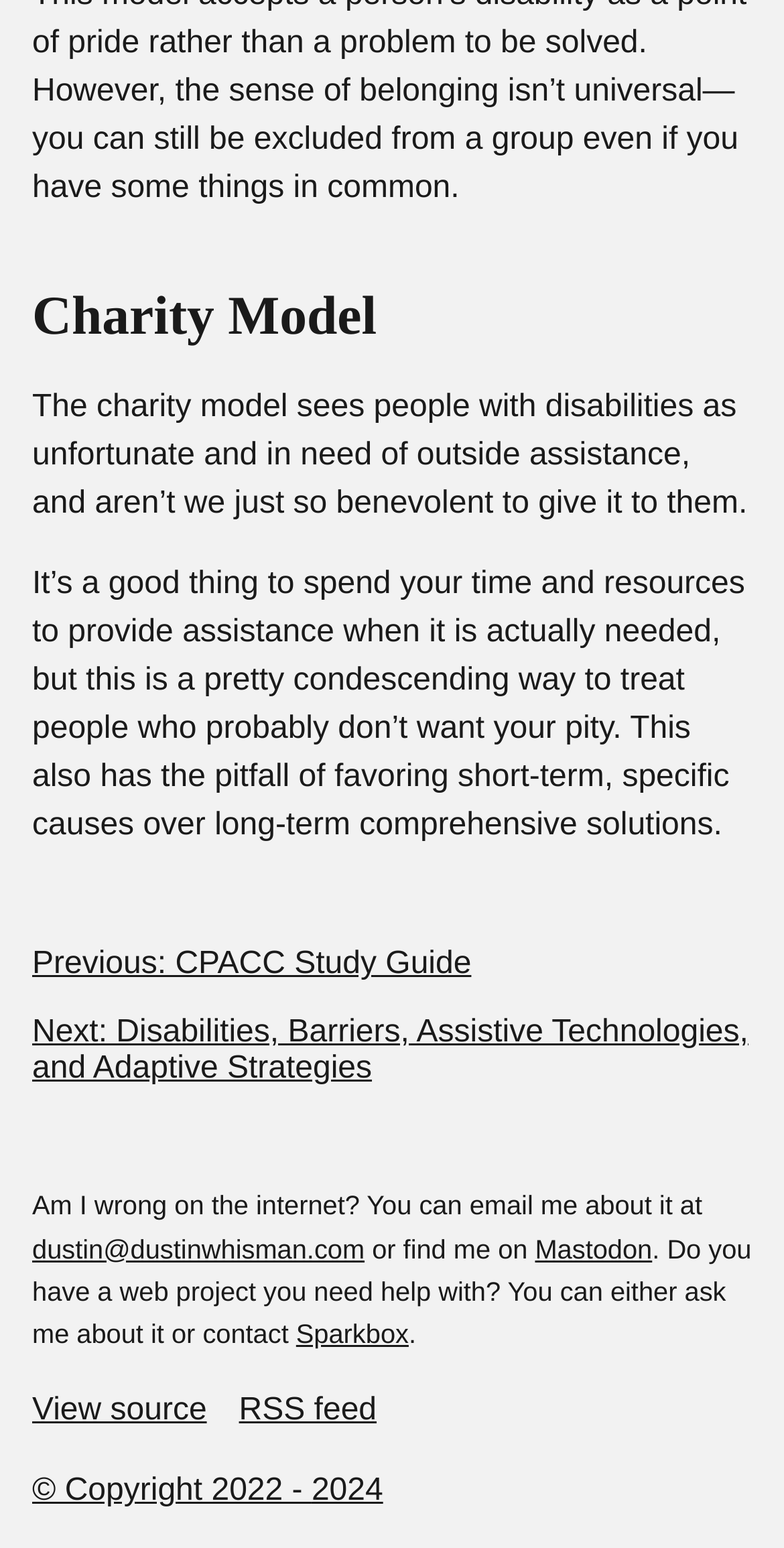What is the previous page about?
Examine the image closely and answer the question with as much detail as possible.

The previous page is about the CPACC Study Guide, as indicated by the 'Previous: CPACC Study Guide' link in the pagination section.